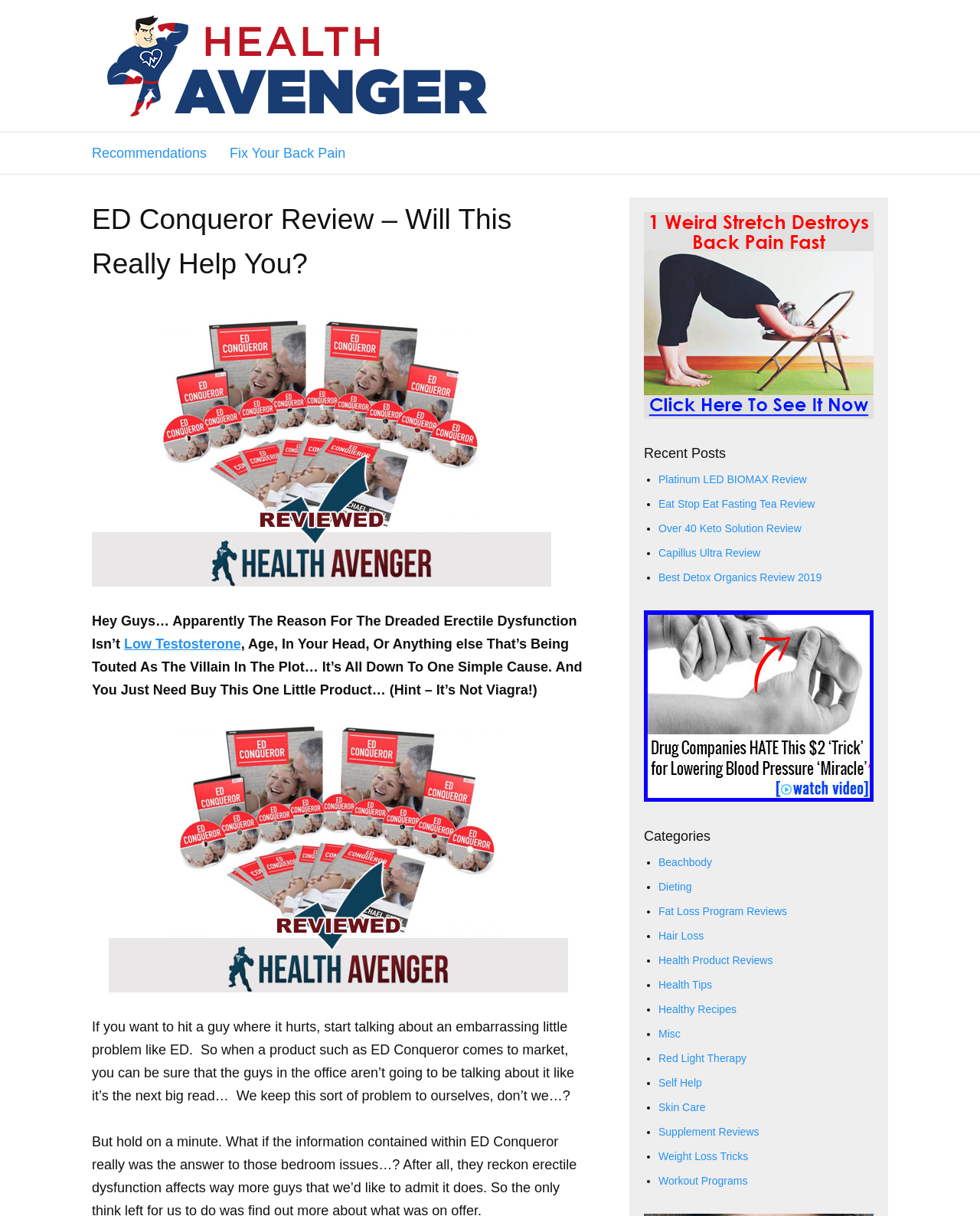Provide your answer in a single word or phrase: 
What is the topic of the review on this webpage?

ED Conqueror